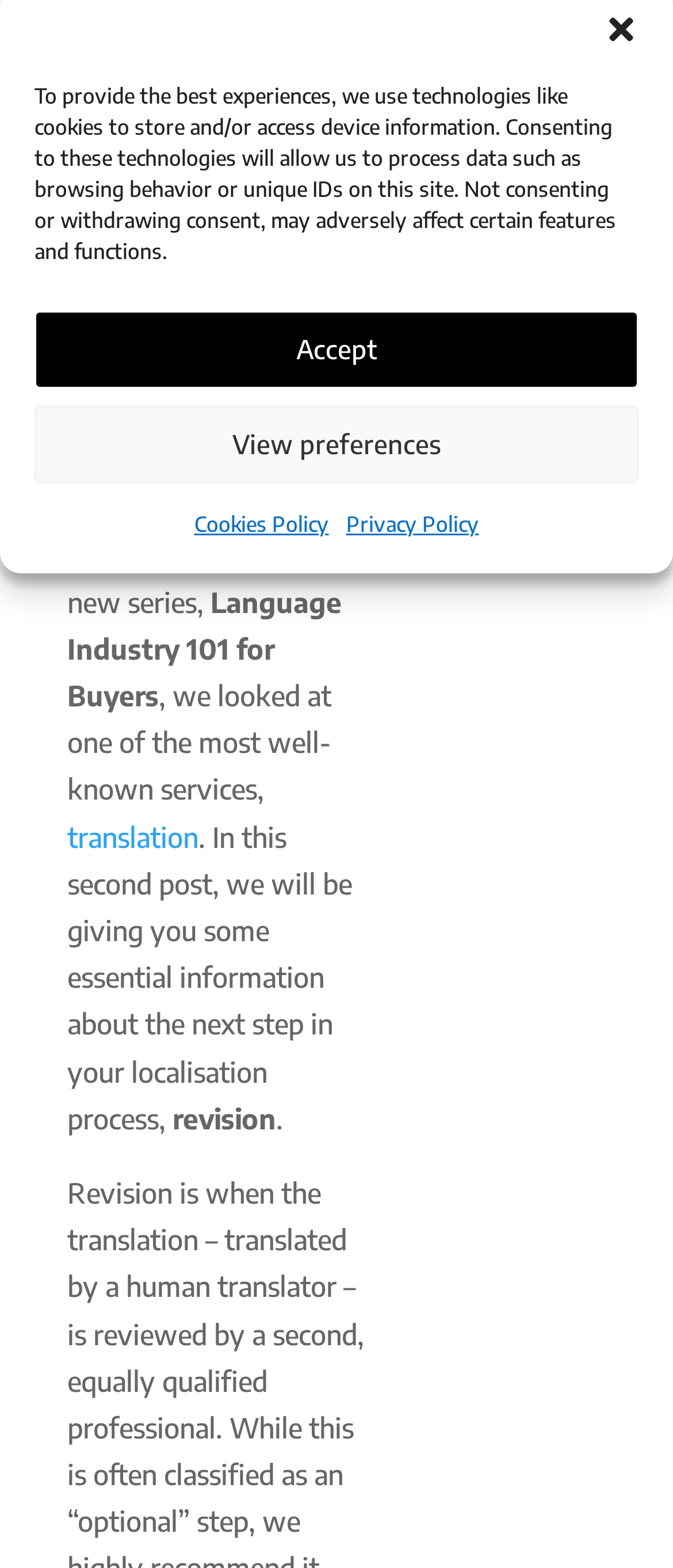Predict the bounding box coordinates of the UI element that matches this description: "Language". The coordinates should be in the format [left, top, right, bottom] with each value between 0 and 1.

[0.219, 0.054, 0.396, 0.076]